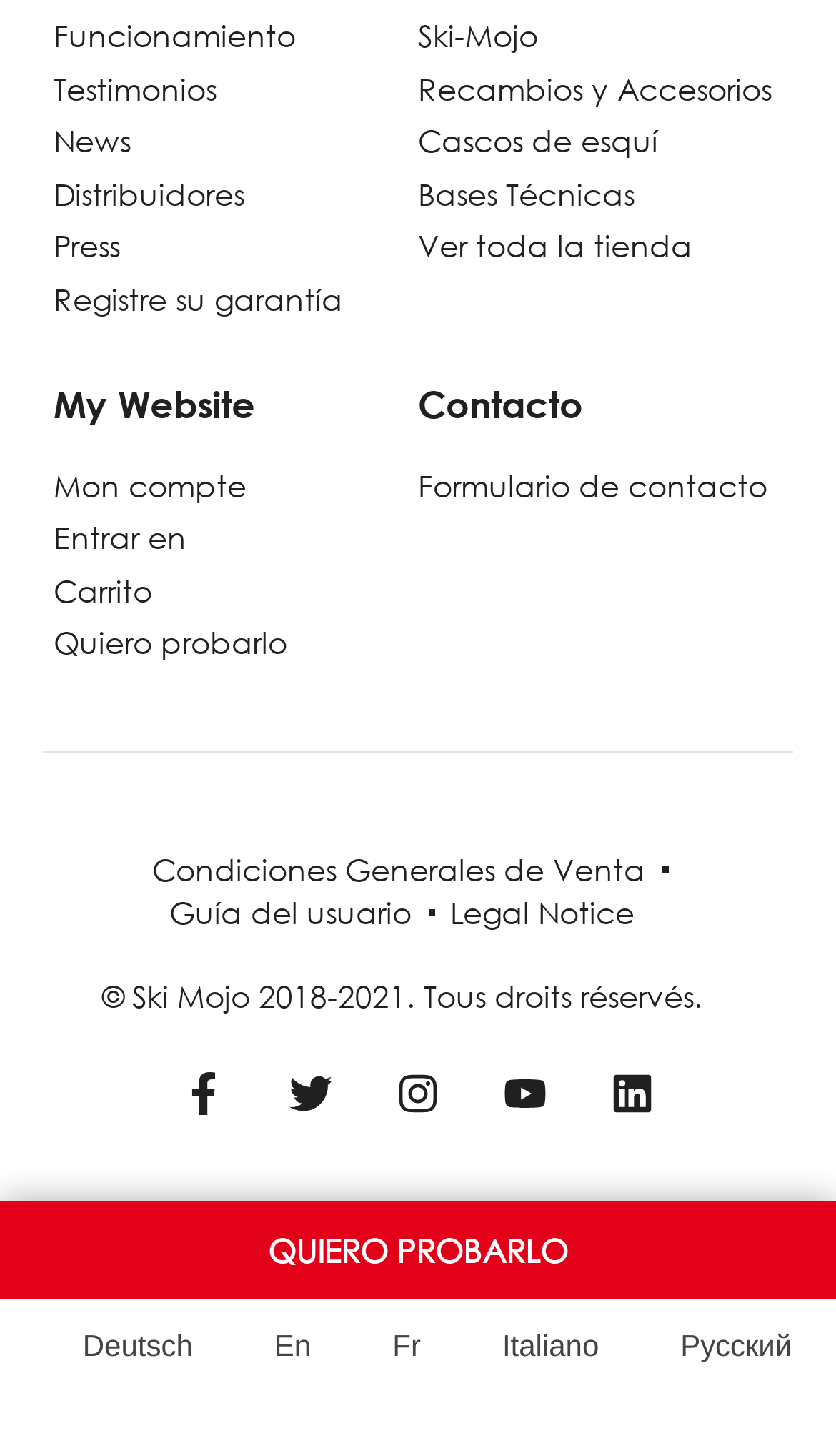Provide your answer in a single word or phrase: 
How many social media links are there?

5